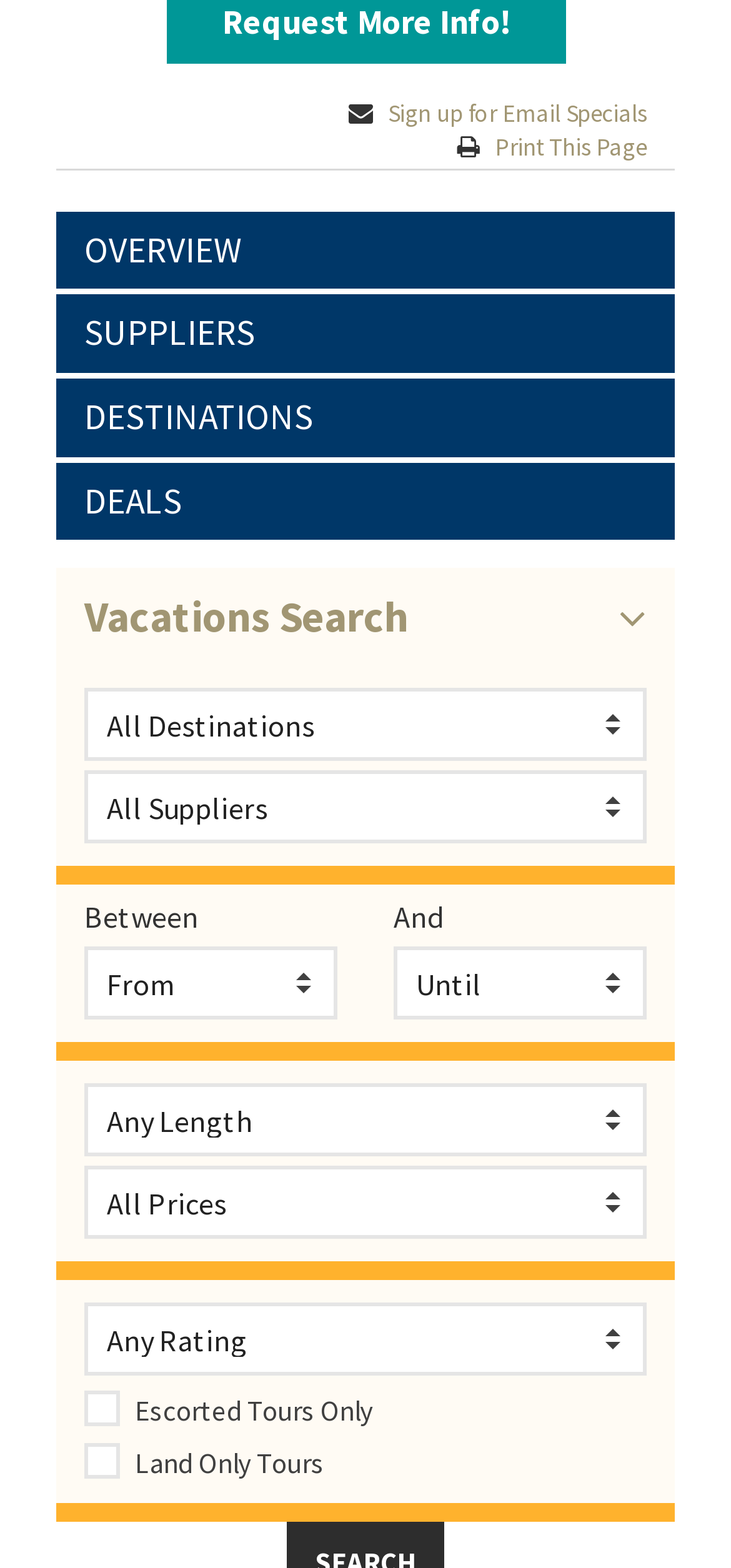Provide a one-word or short-phrase answer to the question:
How many comboboxes are available for selecting travel dates?

Three